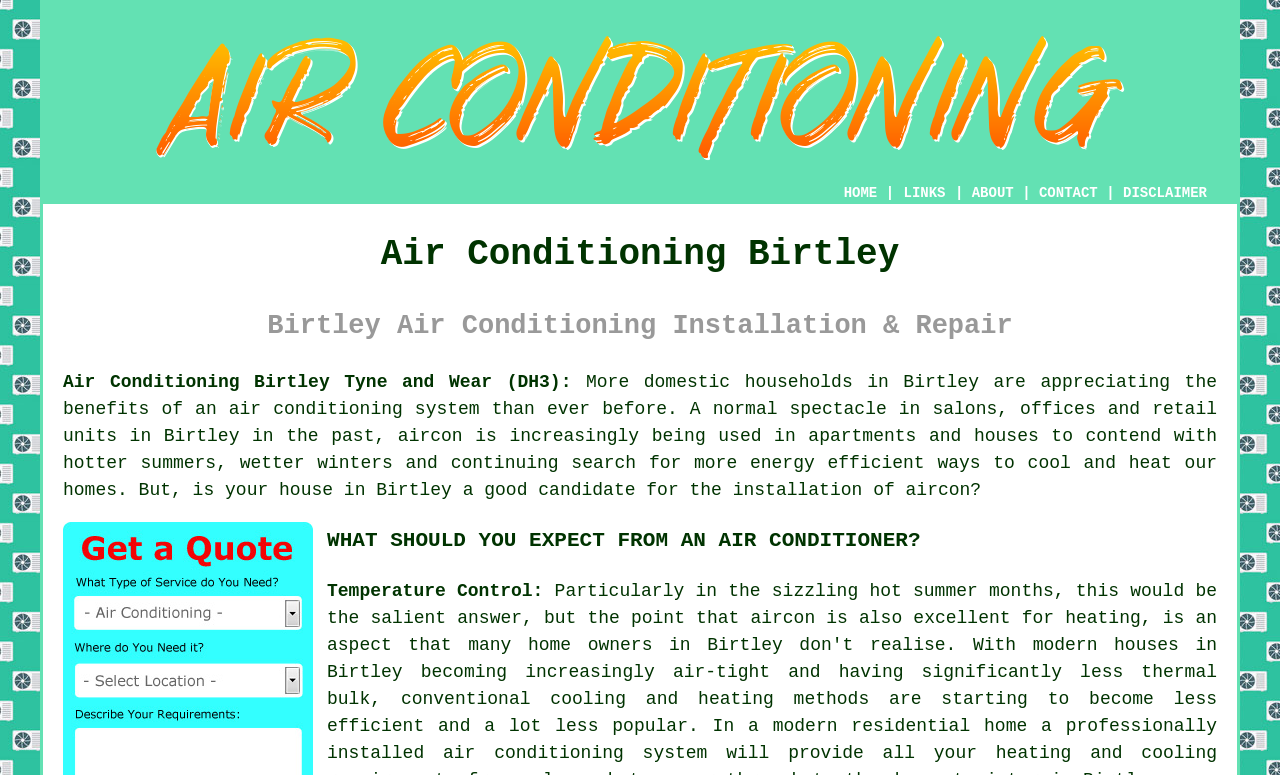Identify and generate the primary title of the webpage.

Air Conditioning Birtley